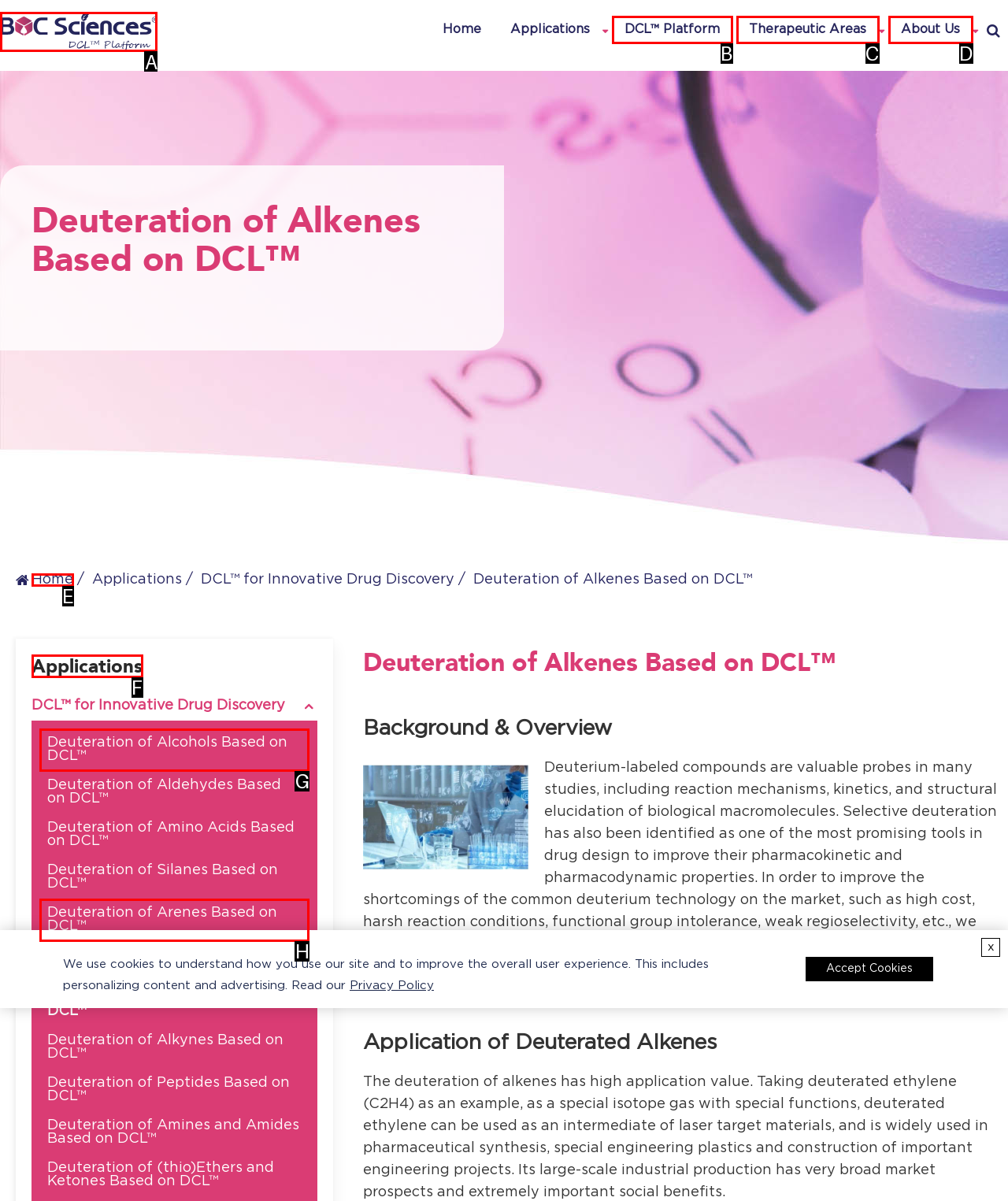Pick the right letter to click to achieve the task: Click the logo of BOC Sciences
Answer with the letter of the correct option directly.

A